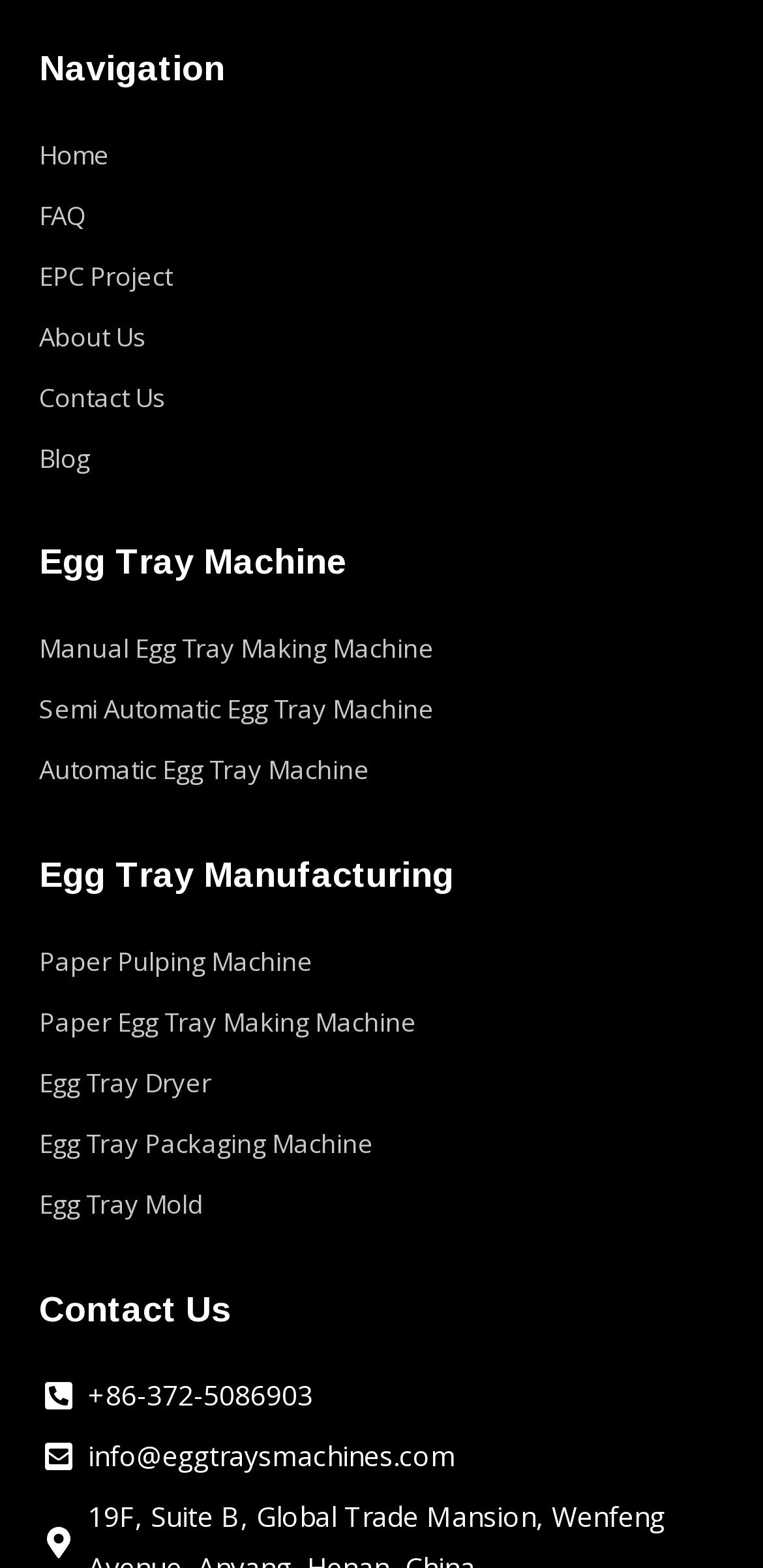Can you specify the bounding box coordinates of the area that needs to be clicked to fulfill the following instruction: "learn about egg tray machine"?

[0.051, 0.346, 0.454, 0.371]